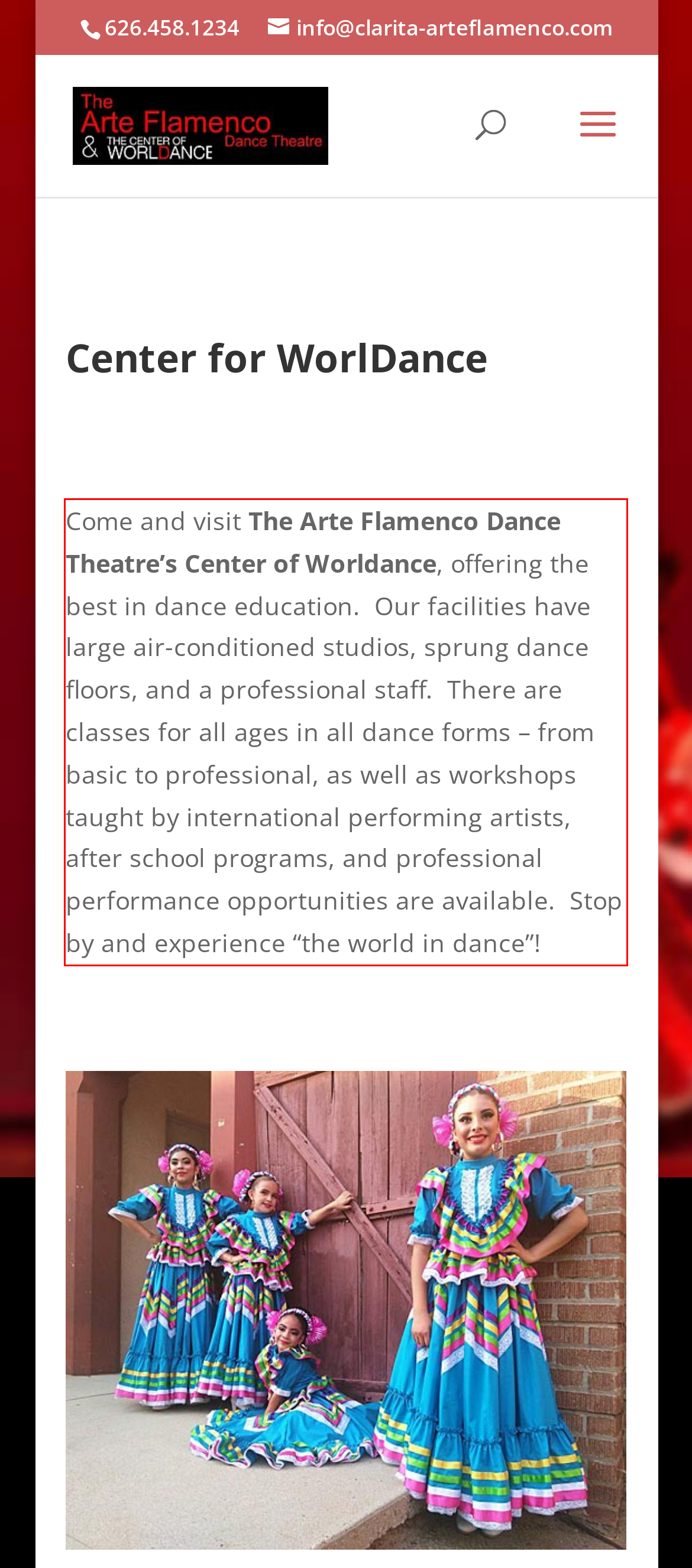You have a screenshot of a webpage with a UI element highlighted by a red bounding box. Use OCR to obtain the text within this highlighted area.

Come and visit The Arte Flamenco Dance Theatre’s Center of Worldance, offering the best in dance education. Our facilities have large air-conditioned studios, sprung dance floors, and a professional staff. There are classes for all ages in all dance forms – from basic to professional, as well as workshops taught by international performing artists, after school programs, and professional performance opportunities are available. Stop by and experience “the world in dance”!